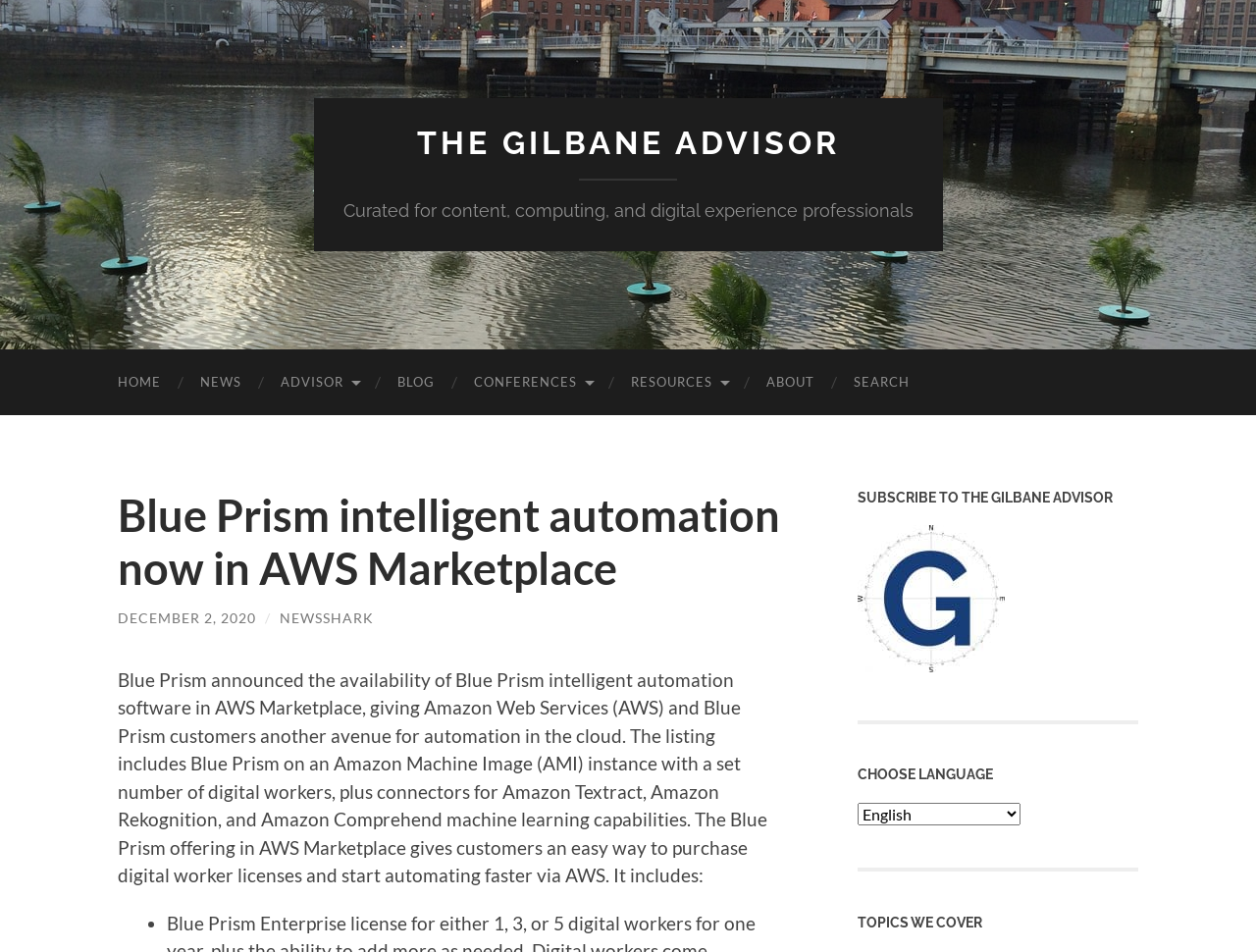Answer this question in one word or a short phrase: How many digital workers are included in the Blue Prism offering?

a set number